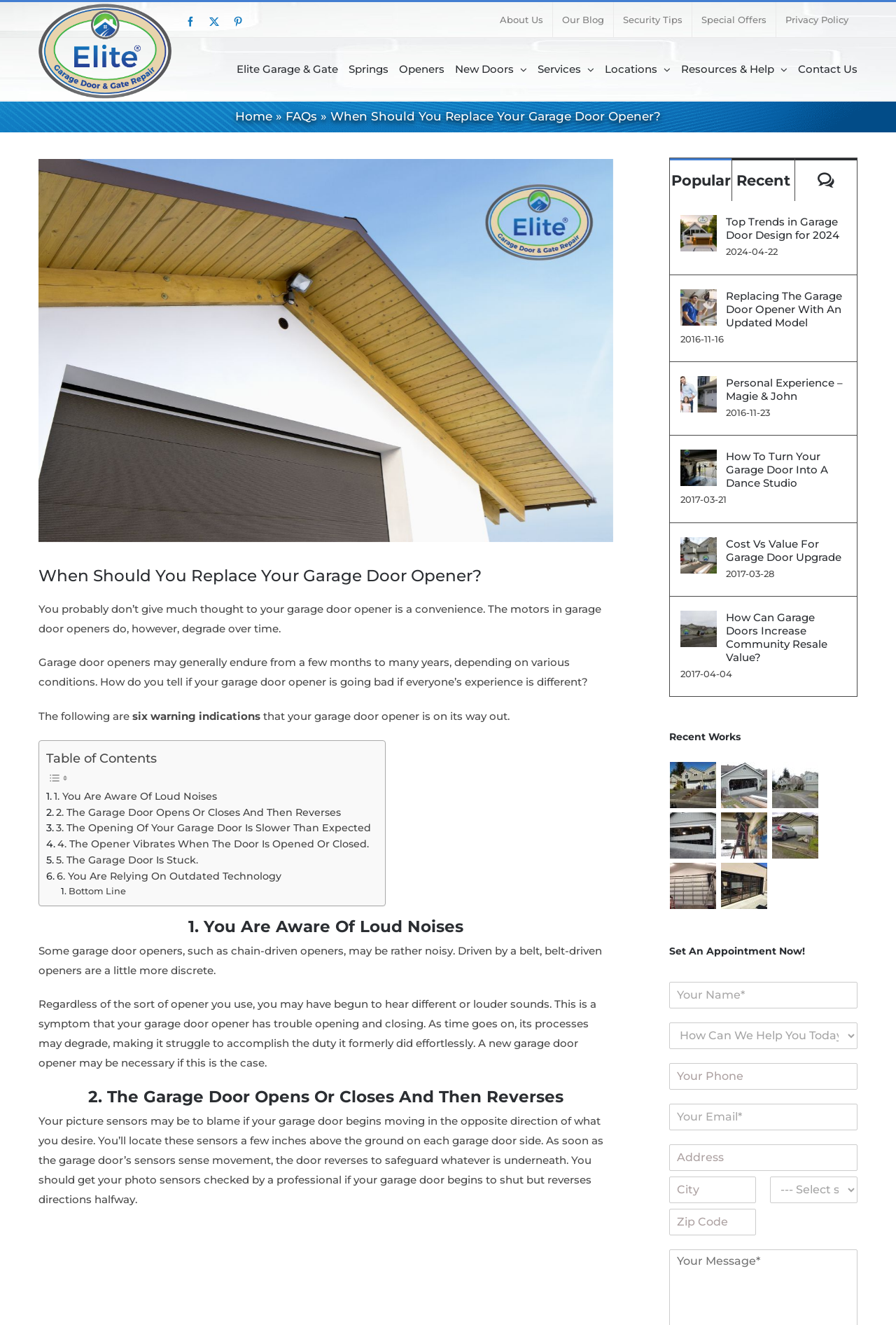Please extract the title of the webpage.

When Should You Replace Your Garage Door Opener?